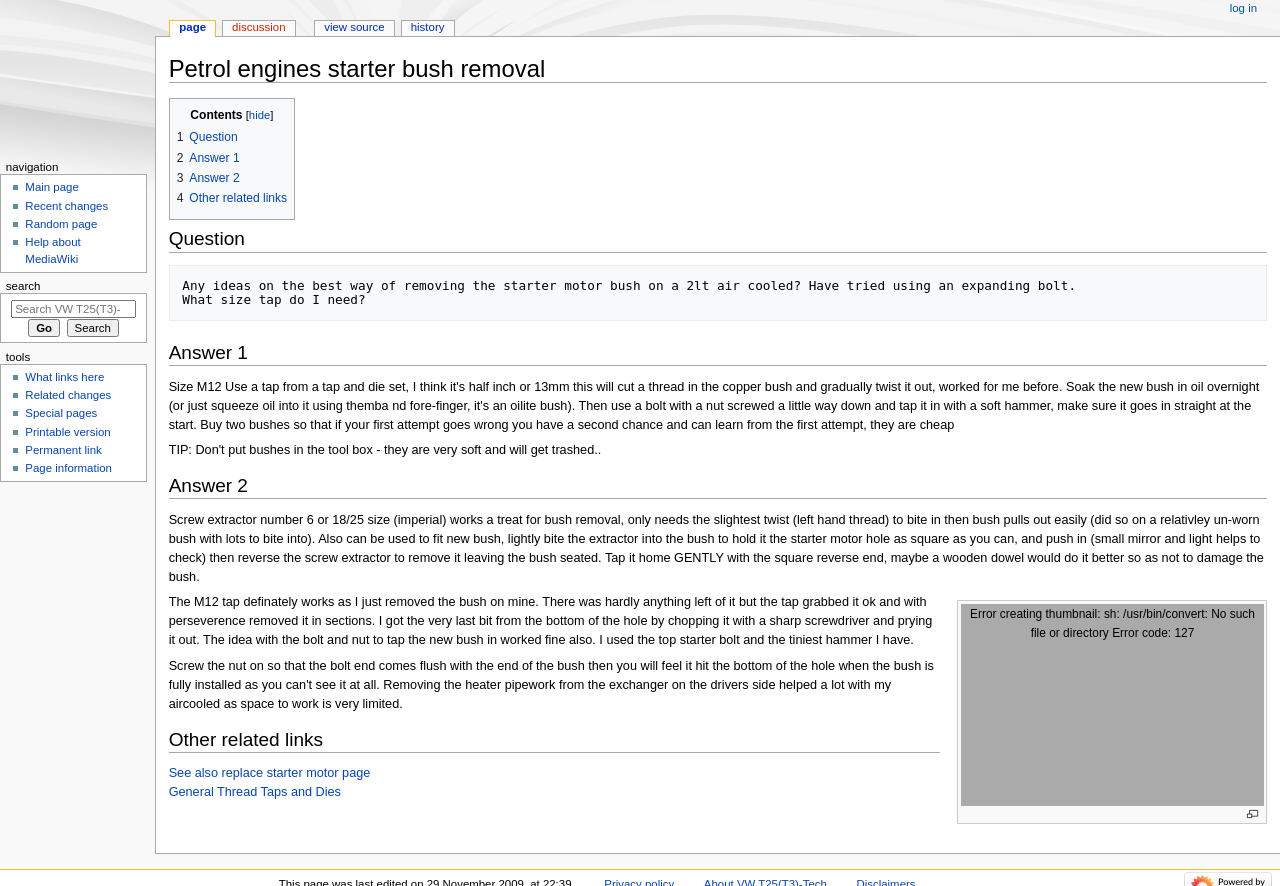Use a single word or phrase to answer the following:
What is the purpose of the screw extractor?

To remove the bush